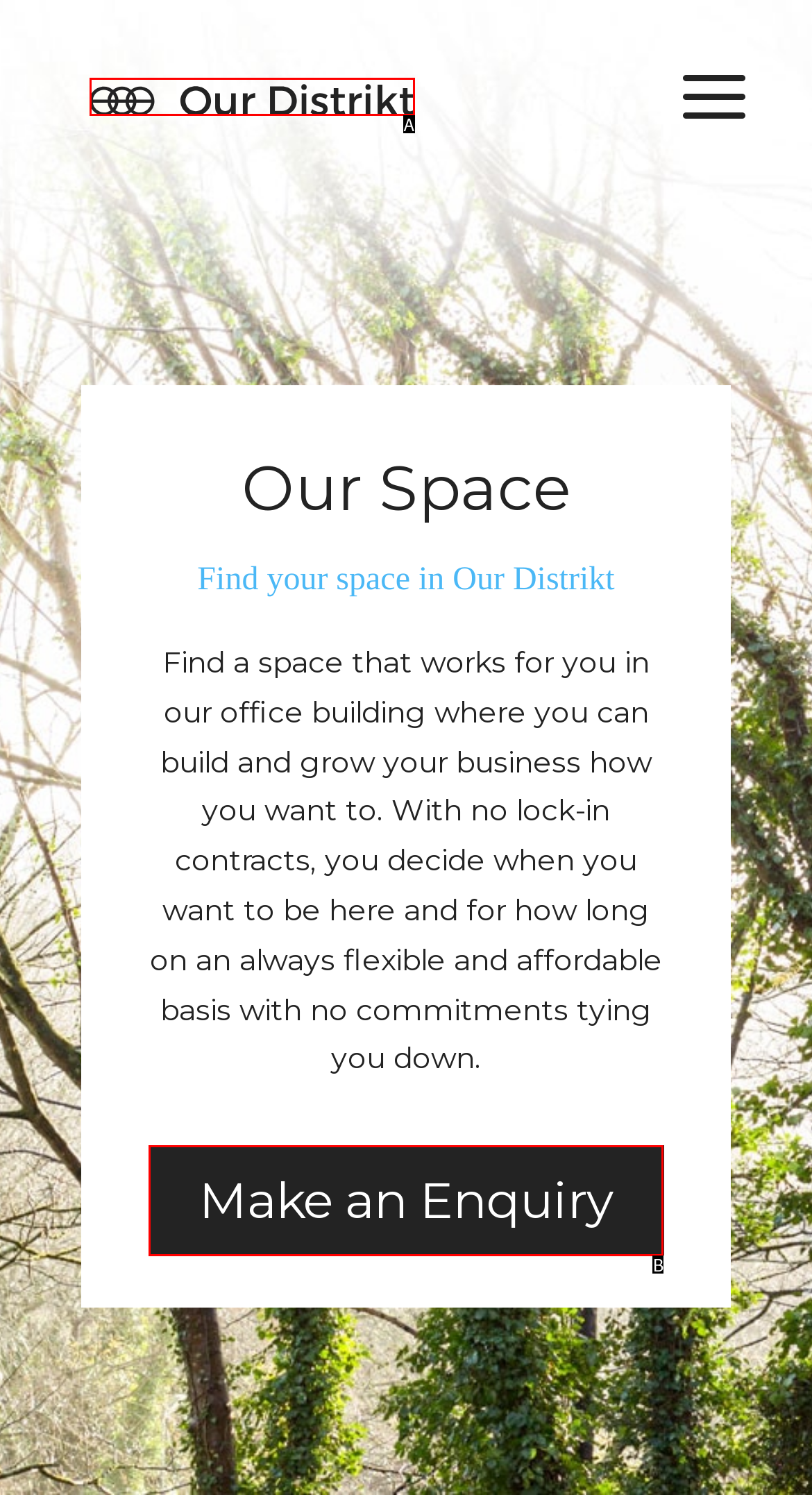Using the description: alt="Our Distrikt"
Identify the letter of the corresponding UI element from the choices available.

A